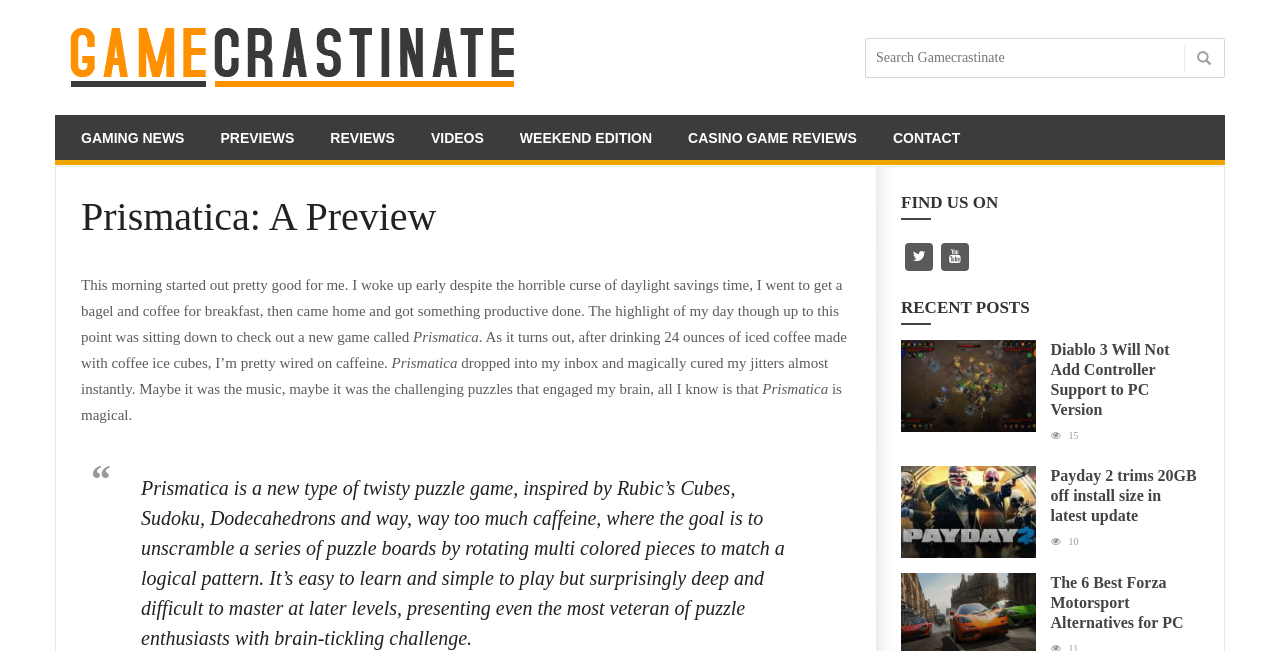What type of content is primarily featured on the webpage?
Based on the image, answer the question with as much detail as possible.

The webpage appears to be a gaming news and review website, with links to various categories such as 'GAMING NEWS', 'PREVIEWS', 'REVIEWS', and 'VIDEOS', as well as a preview of a game called Prismatica.